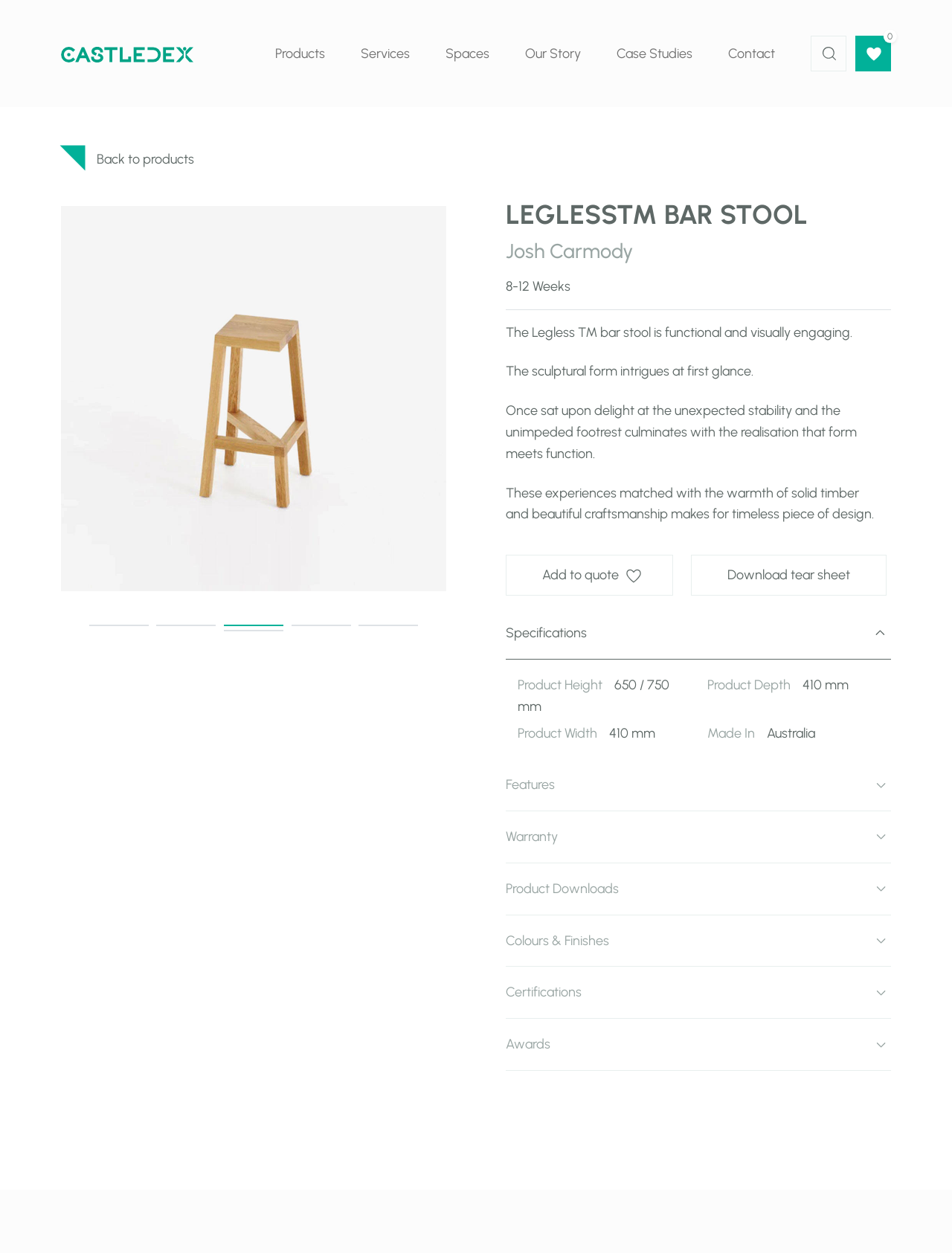What is the name of the product?
Carefully analyze the image and provide a detailed answer to the question.

I found the answer by looking at the heading element with the text 'LEGLESS BAR STOOL' which is a prominent element on the webpage, indicating that it is the name of the product.